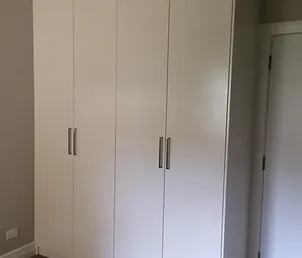Answer the question in one word or a short phrase:
How many doors does the wardrobe have?

Four